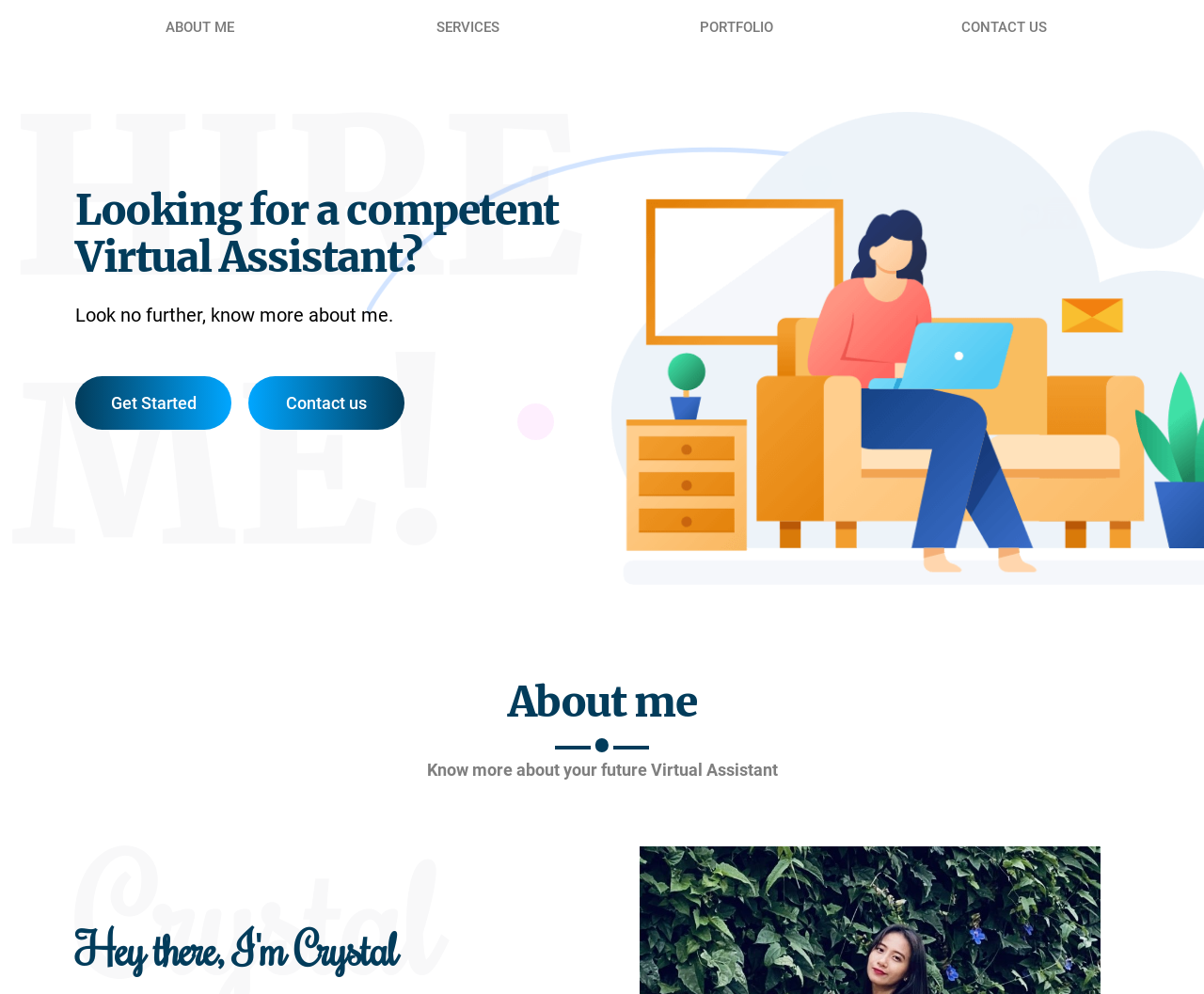Give the bounding box coordinates for this UI element: "ABOUT ME". The coordinates should be four float numbers between 0 and 1, arranged as [left, top, right, bottom].

[0.119, 0.009, 0.213, 0.046]